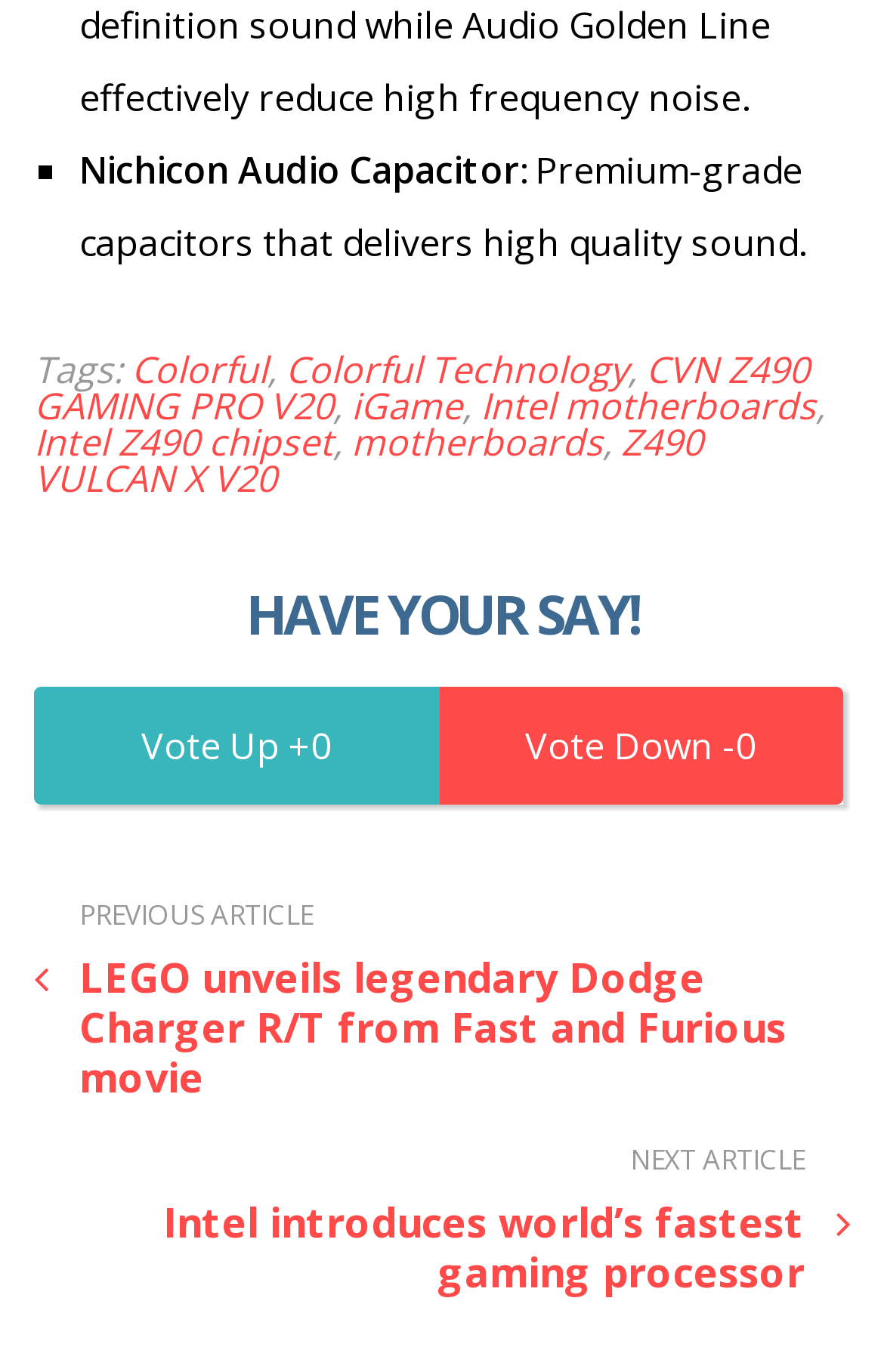Could you determine the bounding box coordinates of the clickable element to complete the instruction: "Click on the link to view the previous article"? Provide the coordinates as four float numbers between 0 and 1, i.e., [left, top, right, bottom].

[0.038, 0.657, 0.962, 0.802]